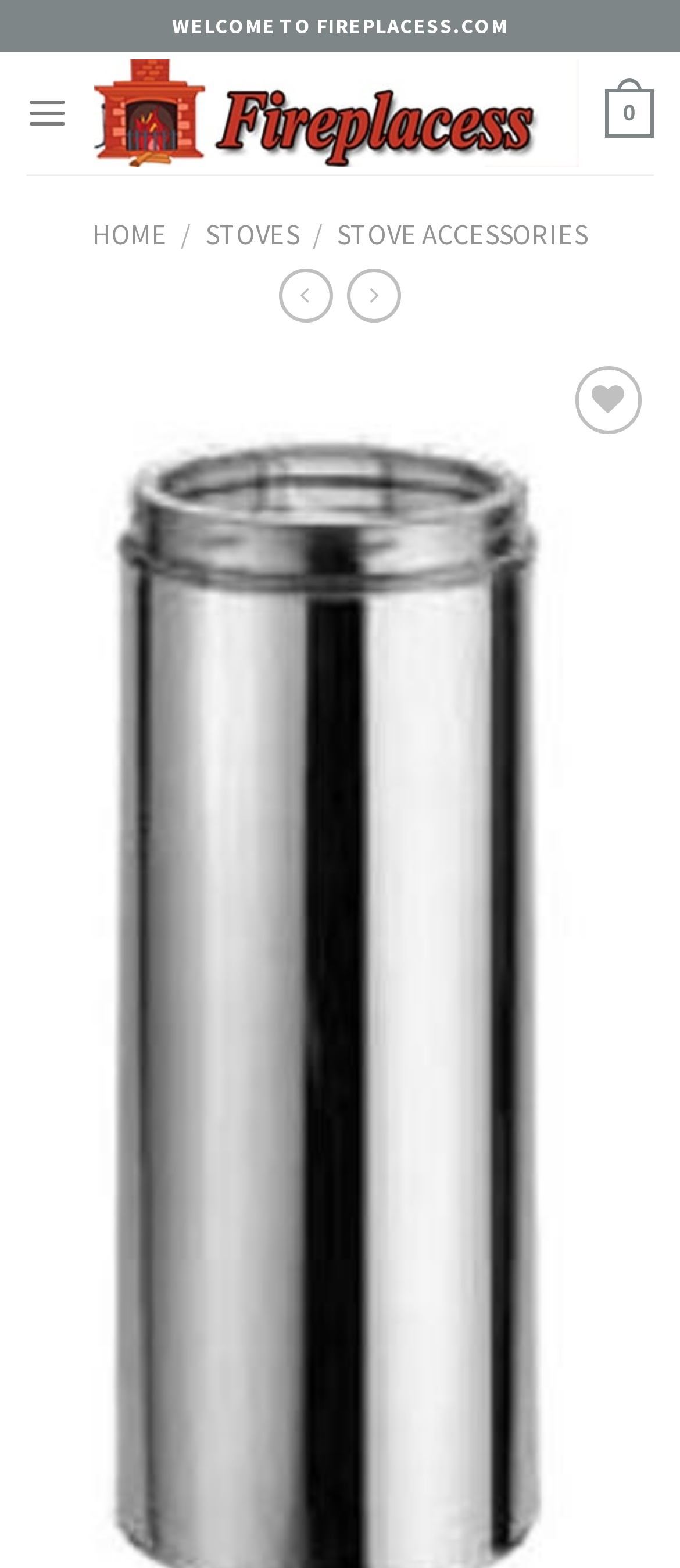Explain the webpage's layout and main content in detail.

The webpage is about a product from DuraVent, specifically a 48-inch chimney pipe, as indicated by the meta description. 

At the top-left corner, there is a link to skip to the content. Below it, a large header "WELCOME TO FIREPLACESS.COM" is prominently displayed. To the right of the header, there is a link to Fireplacess.com, accompanied by an image of the same name. 

A menu link is located at the top-right corner, which is not expanded by default. Next to it, there is a link with the text "0". 

Below the top section, there is a navigation menu with links to "HOME", "STOVES", and "STOVE ACCESSORIES". The "STOVE ACCESSORIES" link is the most prominent, taking up about half of the navigation menu width. 

Two icons, represented by "\uf104" and "\uf105", are placed between the "STOVES" and "STOVE ACCESSORIES" links. 

On the right side of the navigation menu, there are two buttons: a wishlist button and an "Add to Wishlist" link. 

The main content of the page is focused on the product "DuraVent 6DT-48CF Galvanized 6" Inner Diameter", with a link to the product name. Below it, there are two buttons, "Previous" and "Next", both of which are disabled. Each button has an accompanying image.